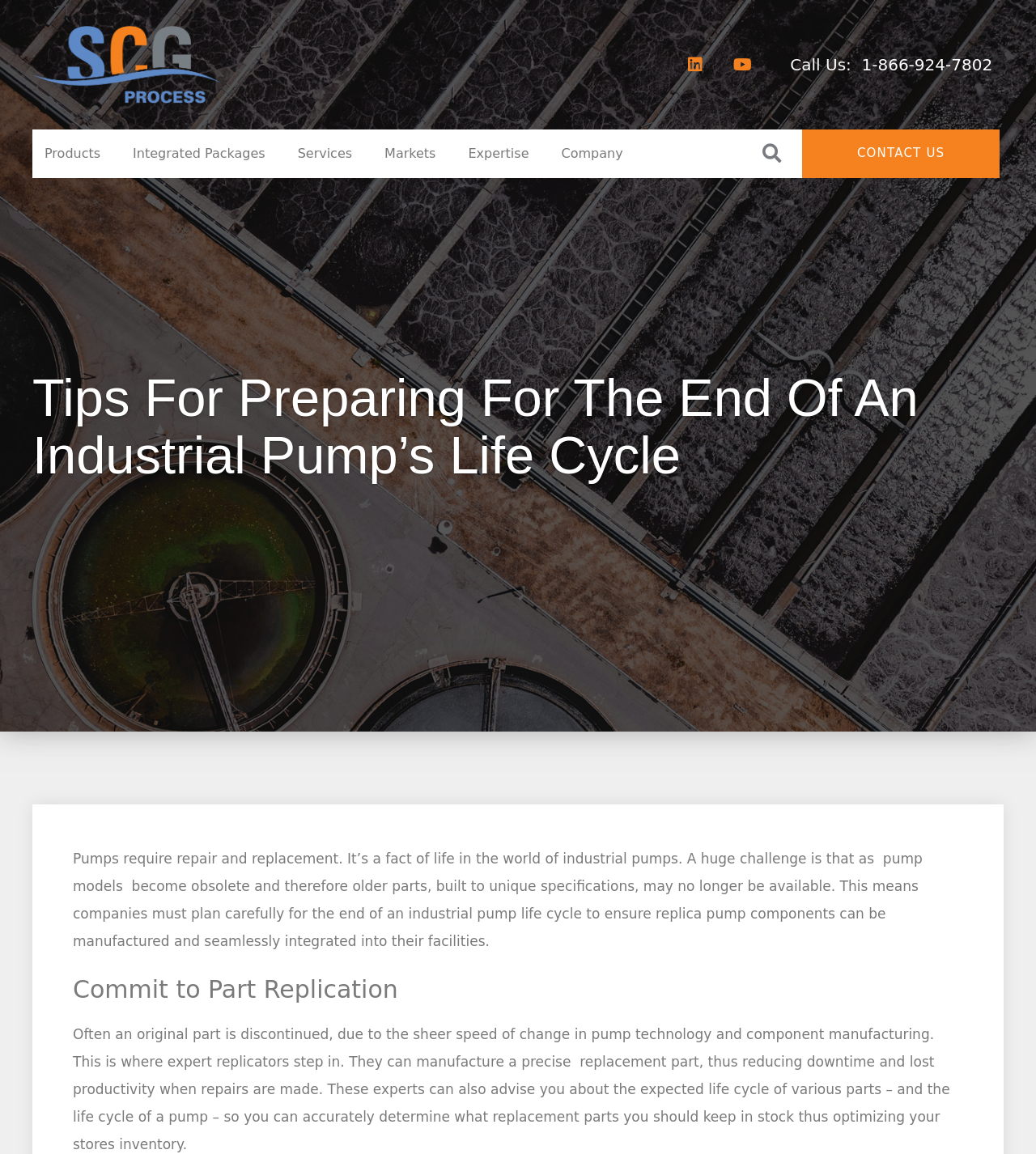Generate a comprehensive description of the webpage content.

The webpage is about industrial pumps and their life cycle. At the top left, there are several links, including "Products", "Integrated Packages", "Services", "Markets", "Expertise", and "Company". On the top right, there are social media links, including LinkedIn and YouTube, as well as a "Call Us" link with a phone number. 

Below the top navigation, there is a search bar with a "Search" button. Next to it, there is a "CONTACT US" link. 

The main content of the webpage starts with a heading "Tips For Preparing For The End Of An Industrial Pump’s Life Cycle". Below the heading, there is a paragraph of text explaining the importance of planning for the end of an industrial pump life cycle, as pump models become obsolete and older parts may no longer be available. 

Further down, there is another heading "Commit to Part Replication", followed by two paragraphs of text. The first paragraph explains how expert replicators can manufacture precise replacement parts when original parts are discontinued. The second paragraph describes how these experts can advise on the expected life cycle of various parts and pumps, helping to optimize inventory.